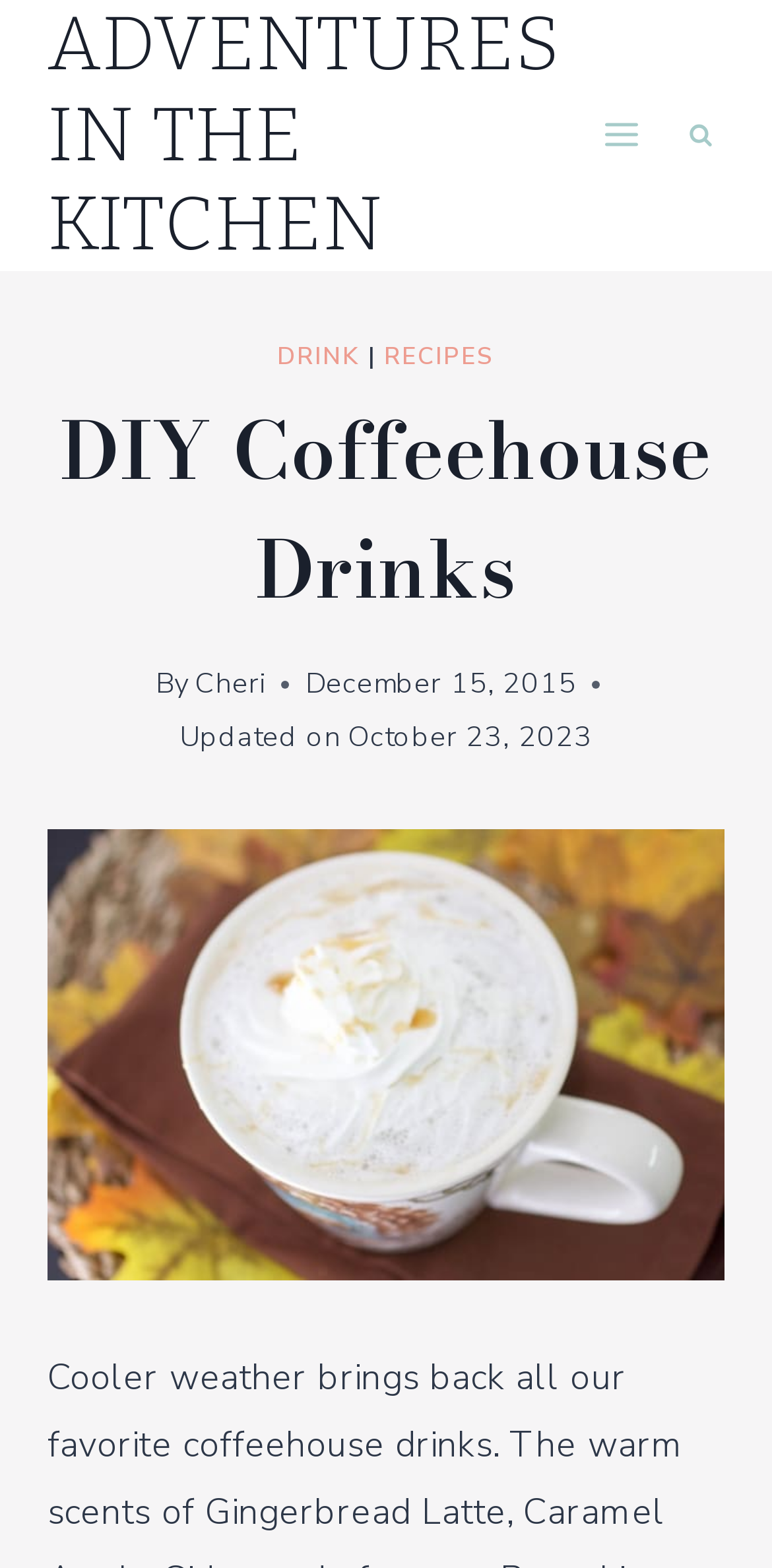Using the information in the image, give a detailed answer to the following question: What is the name of the blog?

The name of the blog can be found at the top of the webpage, where it says 'ADVENTURES IN THE KITCHEN' in a link format.